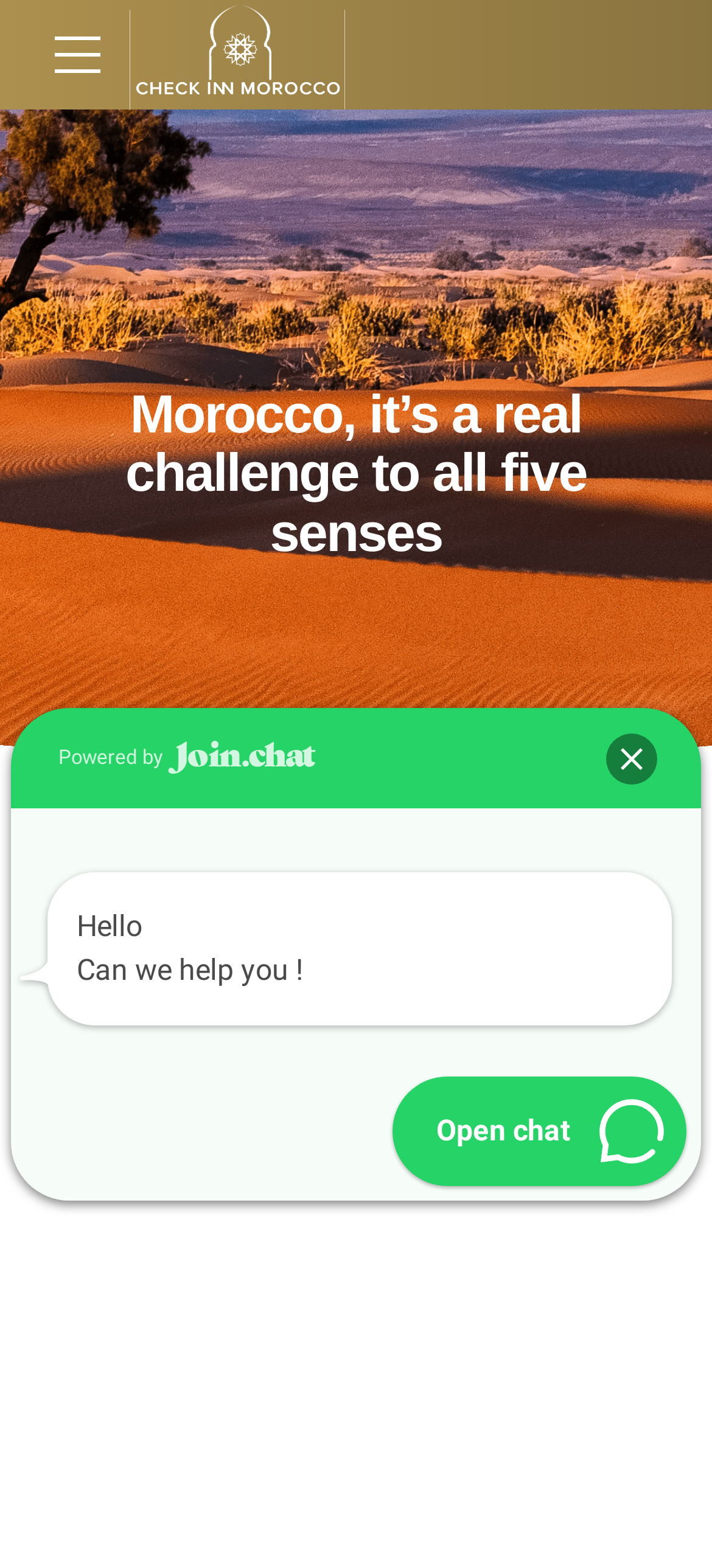Create a detailed summary of all the visual and textual information on the webpage.

The webpage is about a 9-day Morocco tour, with the title "9 Days Morocco Tour - Check In Morocco" at the top. Below the title, there is a link and an image, both labeled "Check In Morocco", positioned at the top-left corner of the page.

The main content of the page is divided into sections. On the left side, there is a tab panel with a heading that reads "Morocco, it’s a real challenge to all five senses". This section takes up most of the page's width.

Above the tab panel, there is a horizontal tab list with multiple tabs. On the right side of the tab list, there is a header with a heading that reads "9 Days Morocco Tour". Below the header, there is a link labeled "Customize Your Itinerary".

On the bottom-left corner of the page, there is a large image showing a scene from Casa Airport. Above the image, there is a static text that reads "Open chat". To the right of the image, there is a small icon and another static text that reads "Hello" and "Can we help you!".

At the bottom-right corner of the page, there is a link labeled "Powered by Joinchat" with a small Joinchat icon next to it. Above the link, there is a generic element labeled "Close".